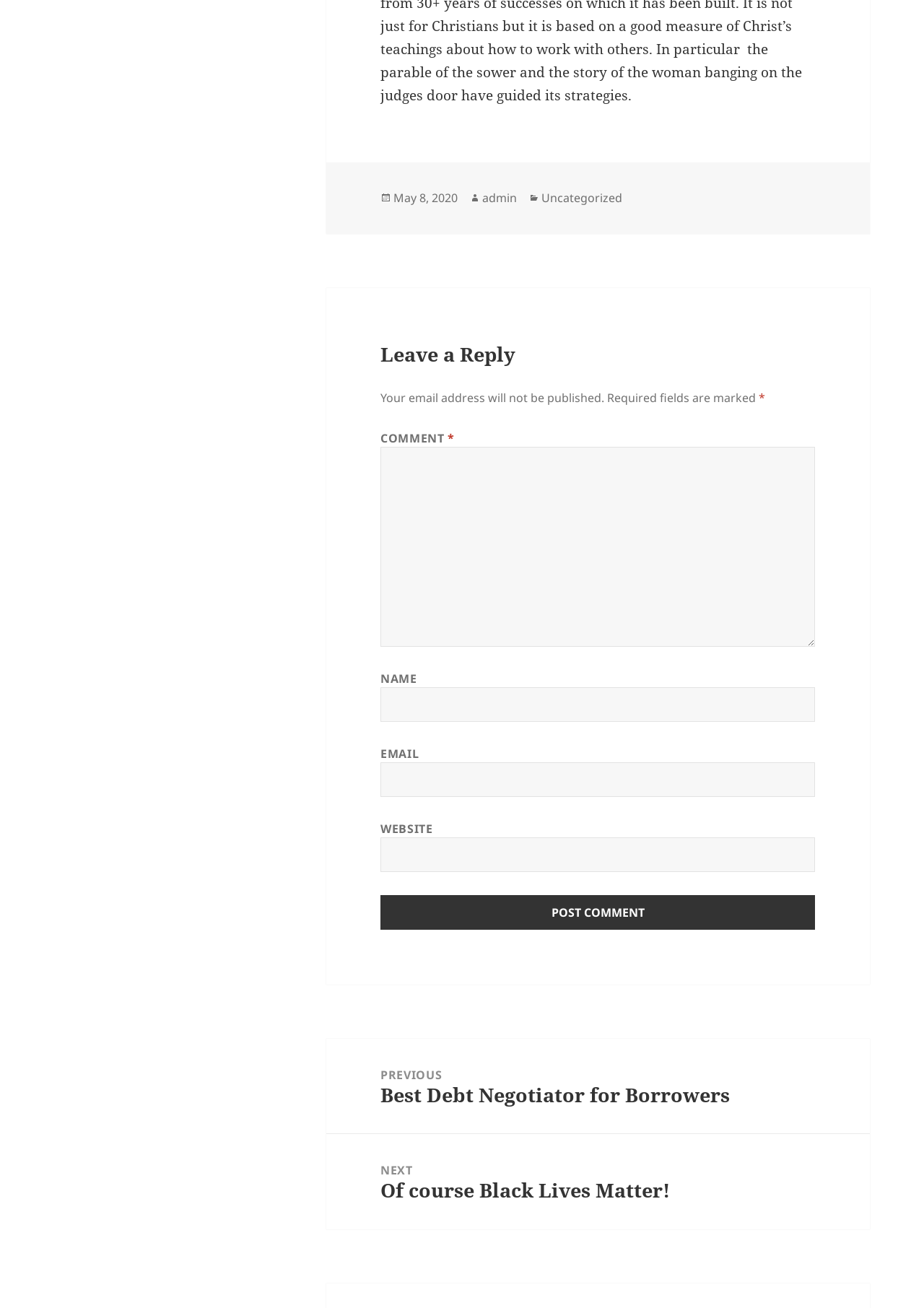What is the date of the post?
Look at the image and respond with a single word or a short phrase.

May 8, 2020